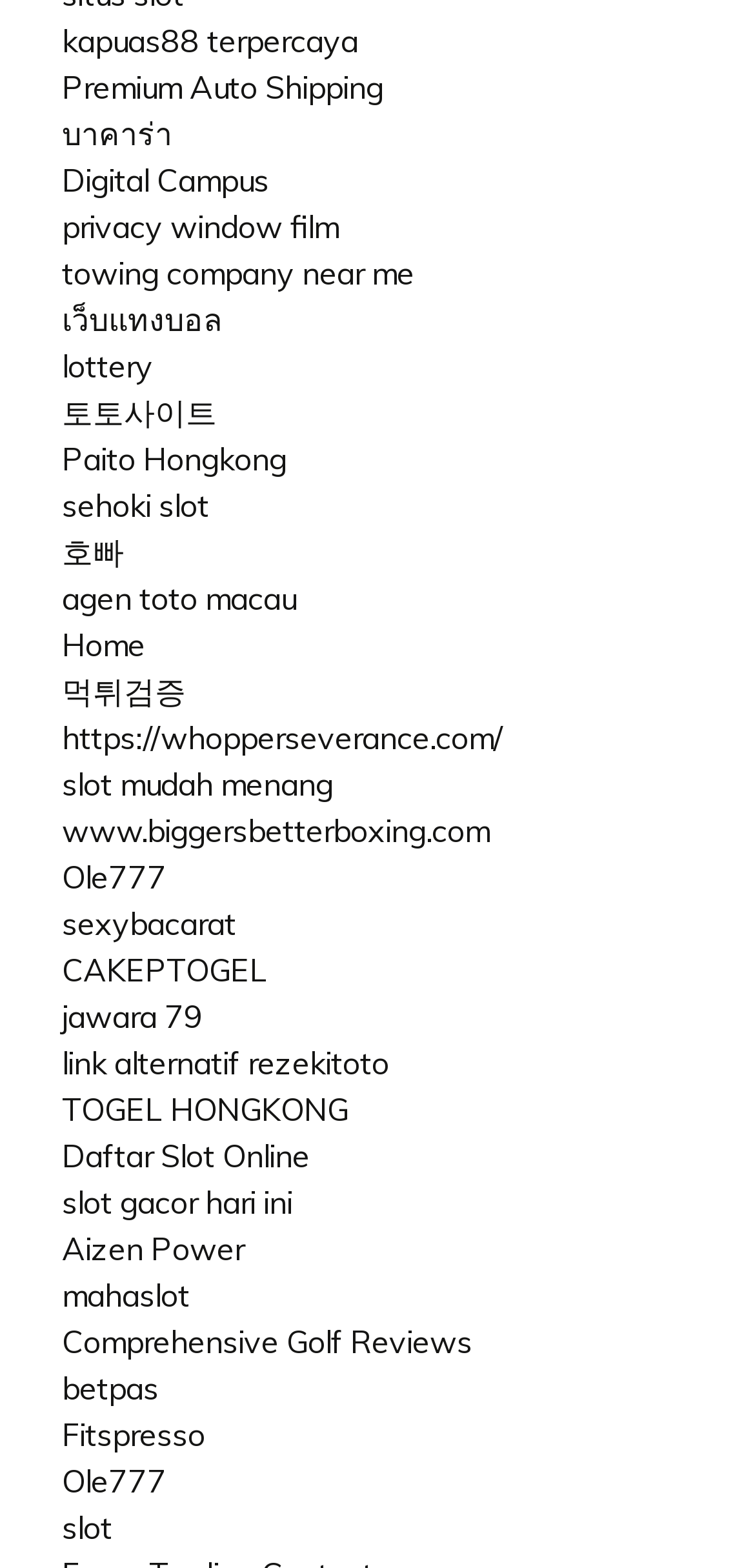How many links are on this webpage?
Look at the screenshot and give a one-word or phrase answer.

40